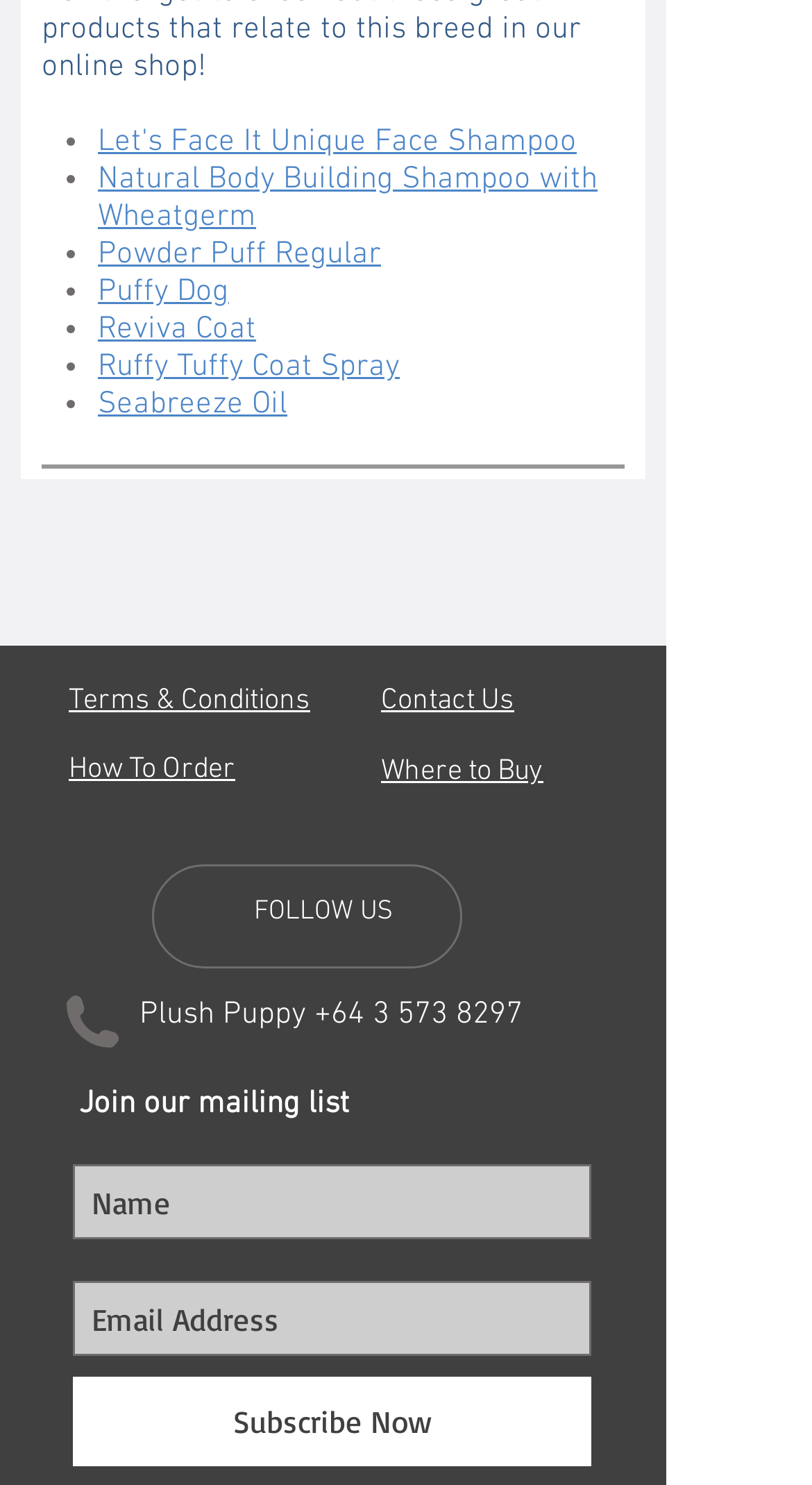Please specify the bounding box coordinates of the element that should be clicked to execute the given instruction: 'Explore the 'Kids Dental Care' topic'. Ensure the coordinates are four float numbers between 0 and 1, expressed as [left, top, right, bottom].

None